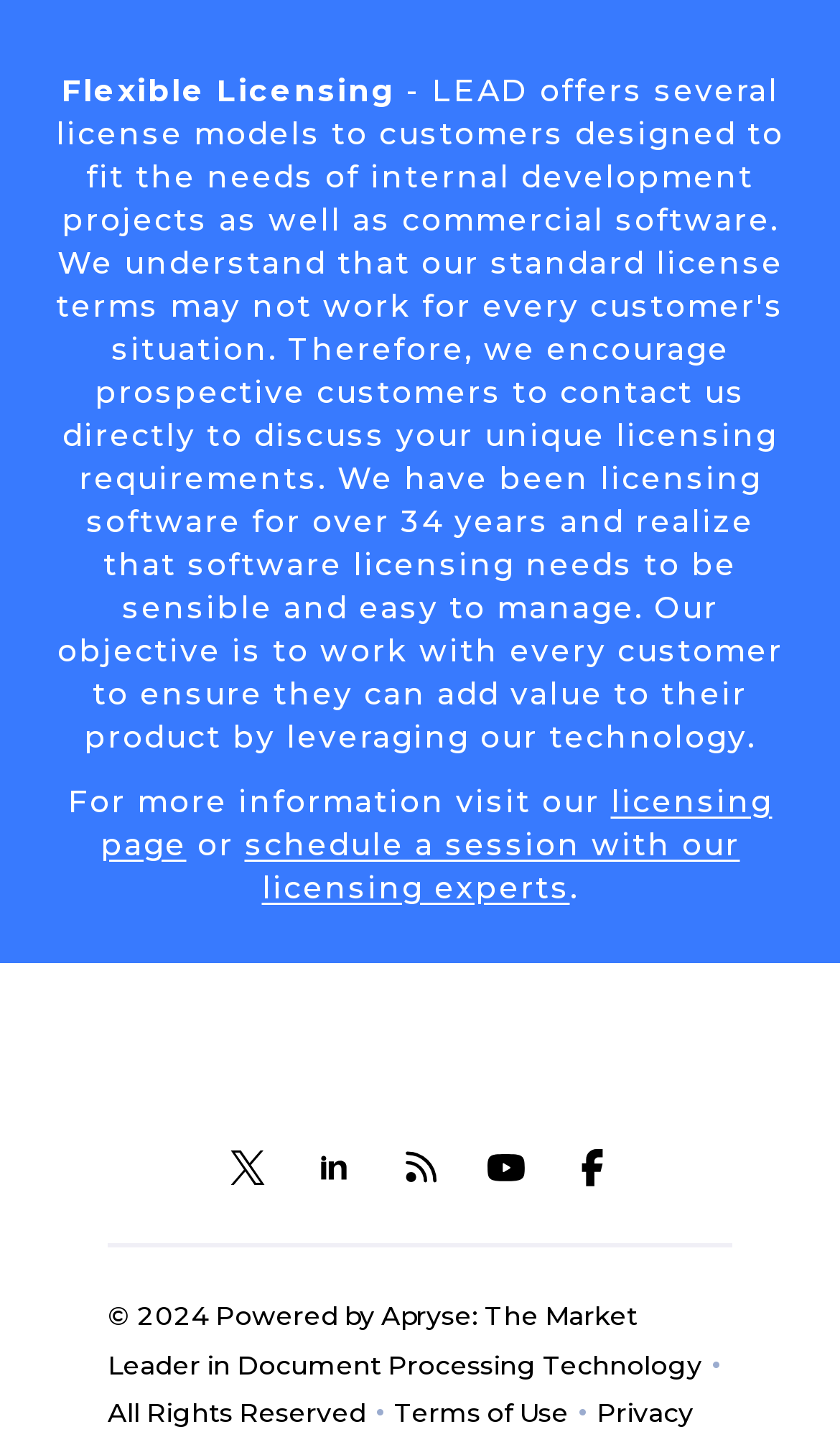Respond to the following query with just one word or a short phrase: 
What is the company name mentioned in the footer?

Apryse